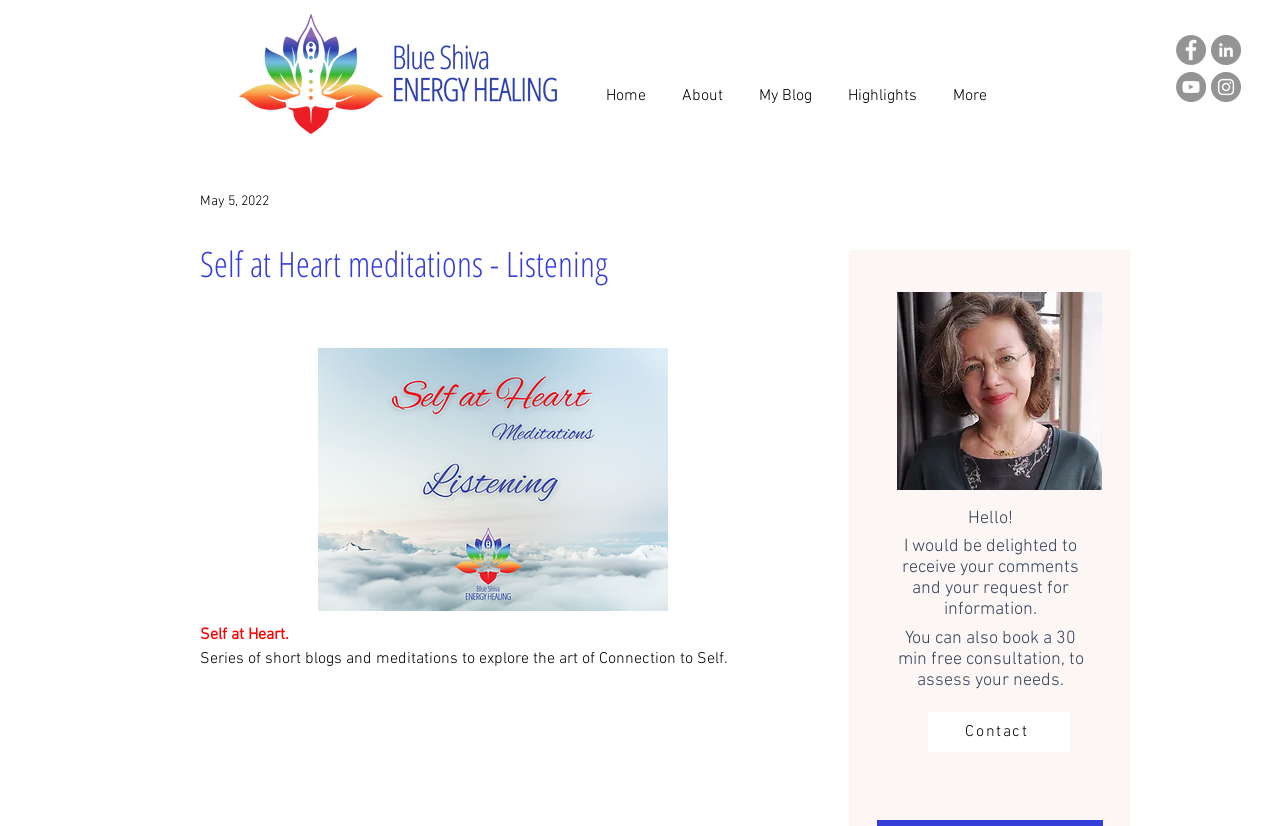Pinpoint the bounding box coordinates of the clickable area needed to execute the instruction: "View YouTube channel". The coordinates should be specified as four float numbers between 0 and 1, i.e., [left, top, right, bottom].

[0.919, 0.087, 0.942, 0.123]